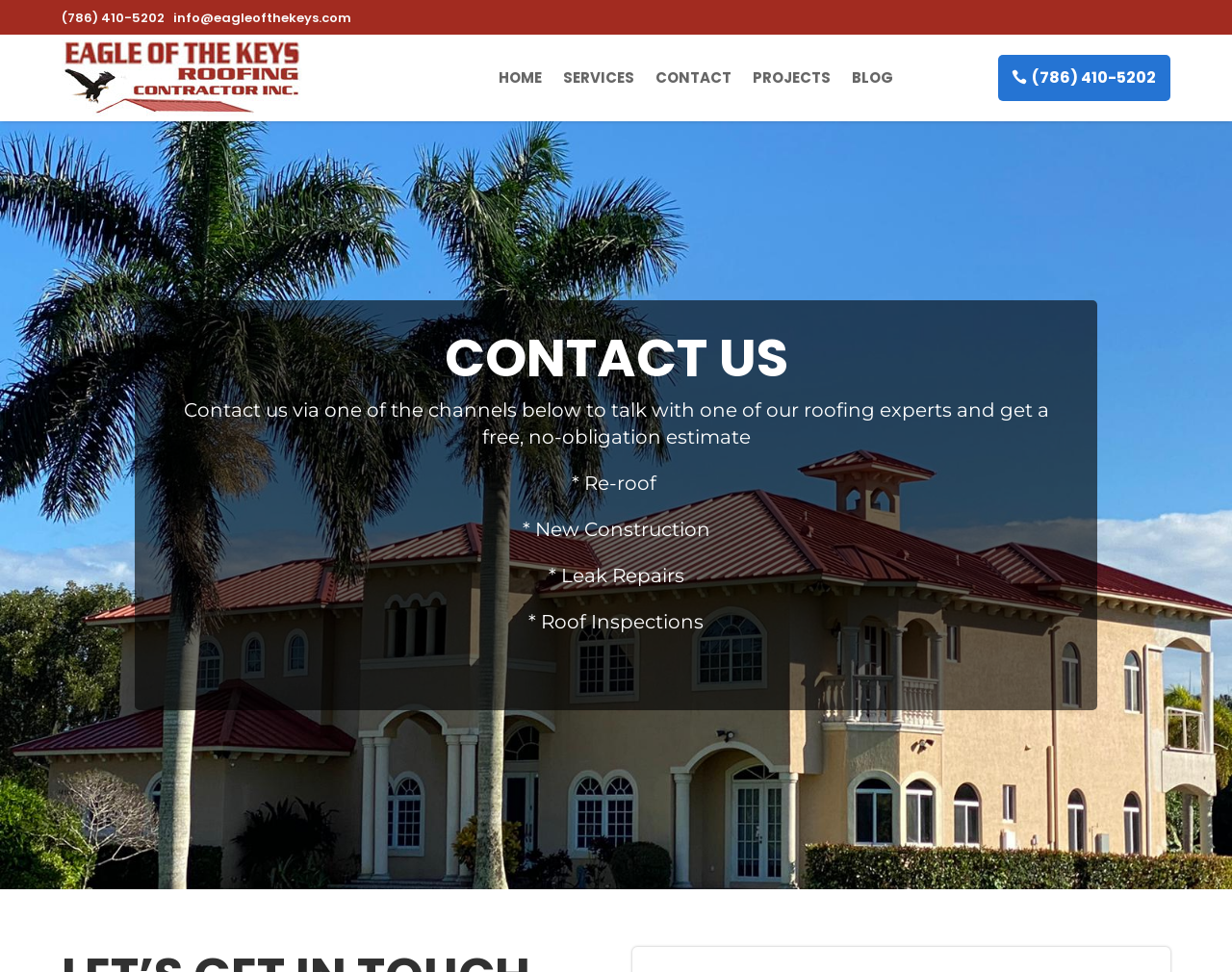Please locate the bounding box coordinates of the element that should be clicked to achieve the given instruction: "Click on the 'Log in' link".

None